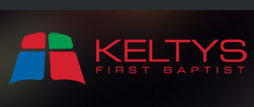What is the font style of 'KELTYS'?
Answer the question with a single word or phrase by looking at the picture.

Bold red